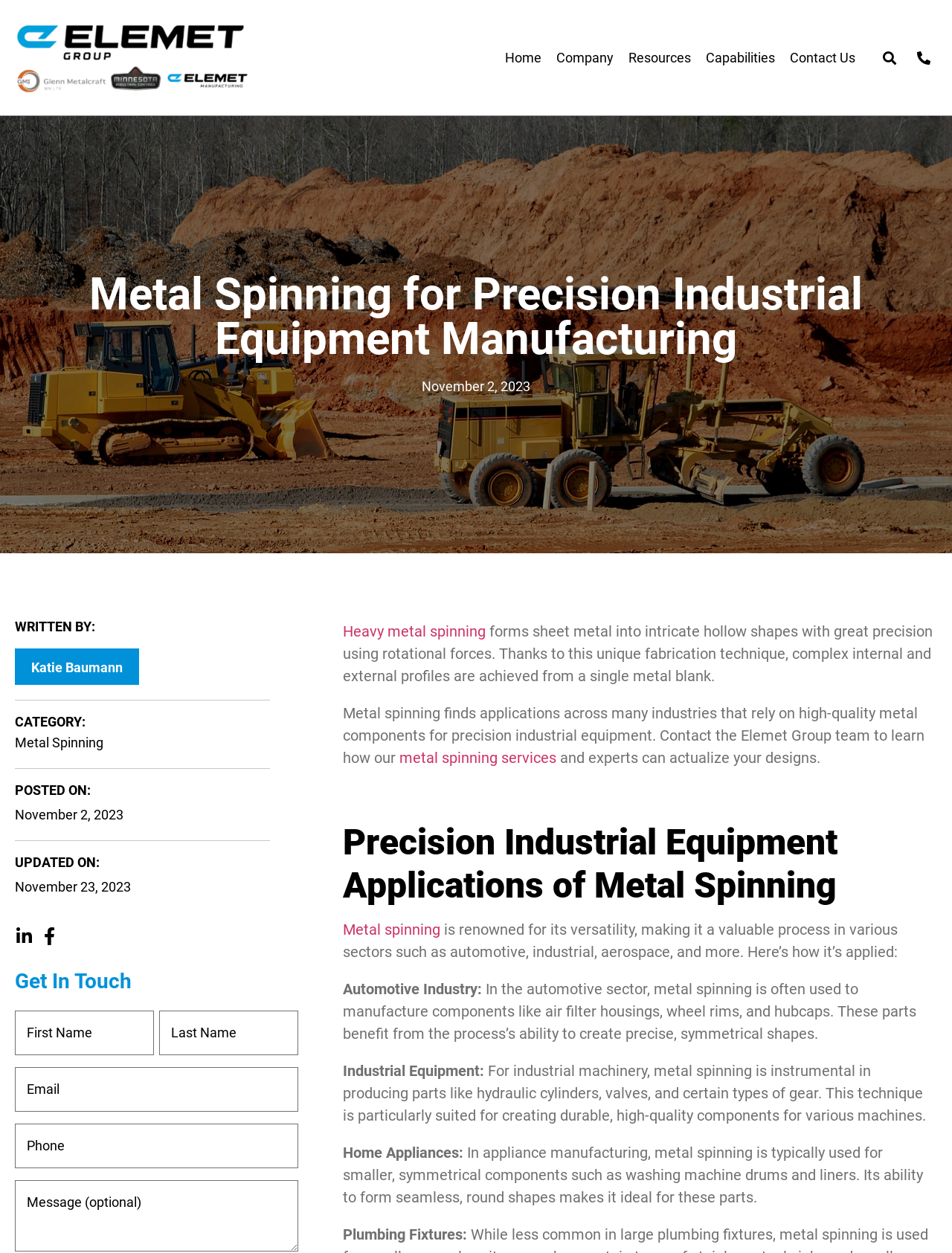Find the bounding box coordinates of the element's region that should be clicked in order to follow the given instruction: "Click the 'Library' link". The coordinates should consist of four float numbers between 0 and 1, i.e., [left, top, right, bottom].

None